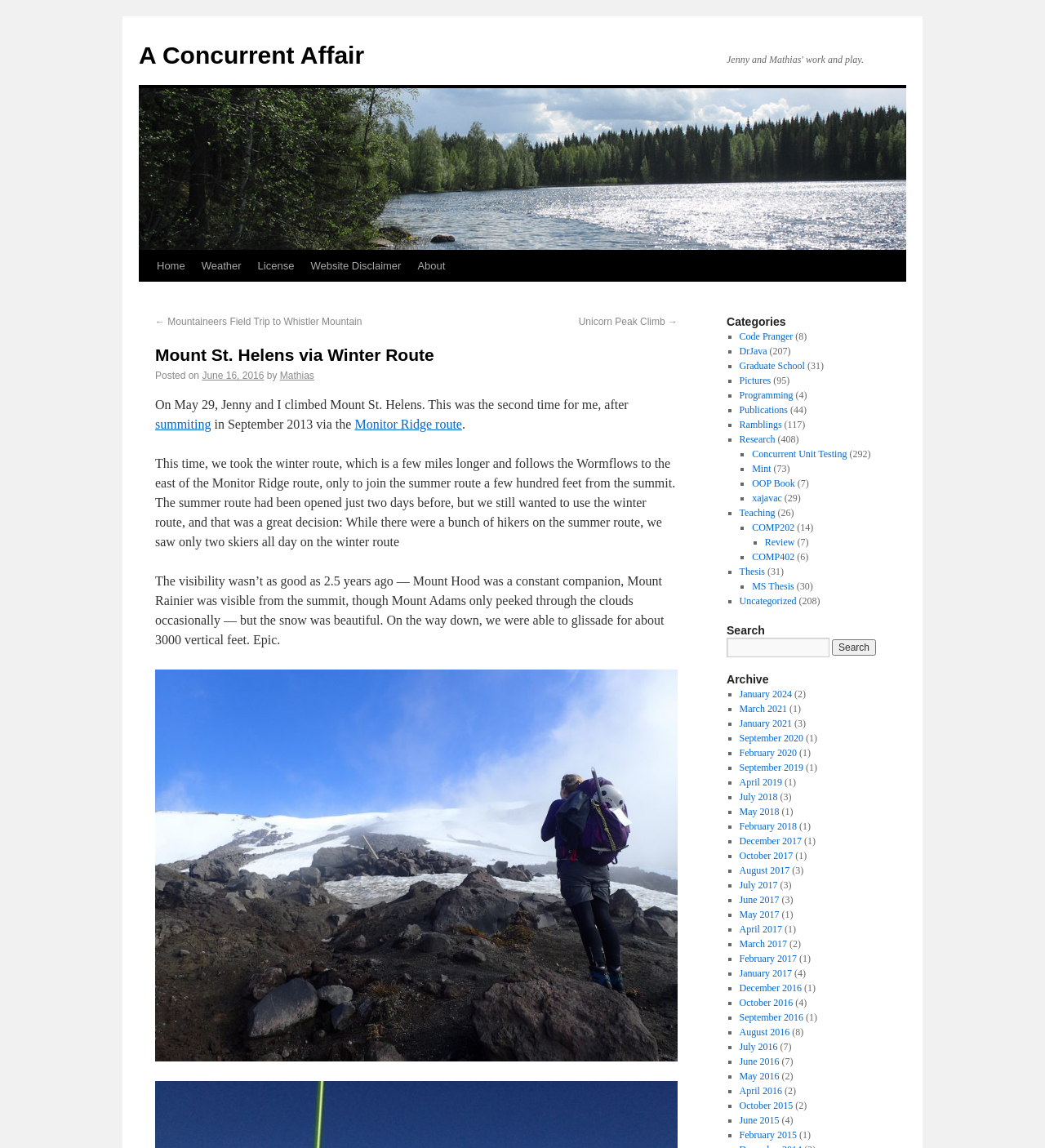Determine the bounding box coordinates of the clickable element necessary to fulfill the instruction: "Check the post details on June 16, 2016". Provide the coordinates as four float numbers within the 0 to 1 range, i.e., [left, top, right, bottom].

[0.193, 0.322, 0.253, 0.332]